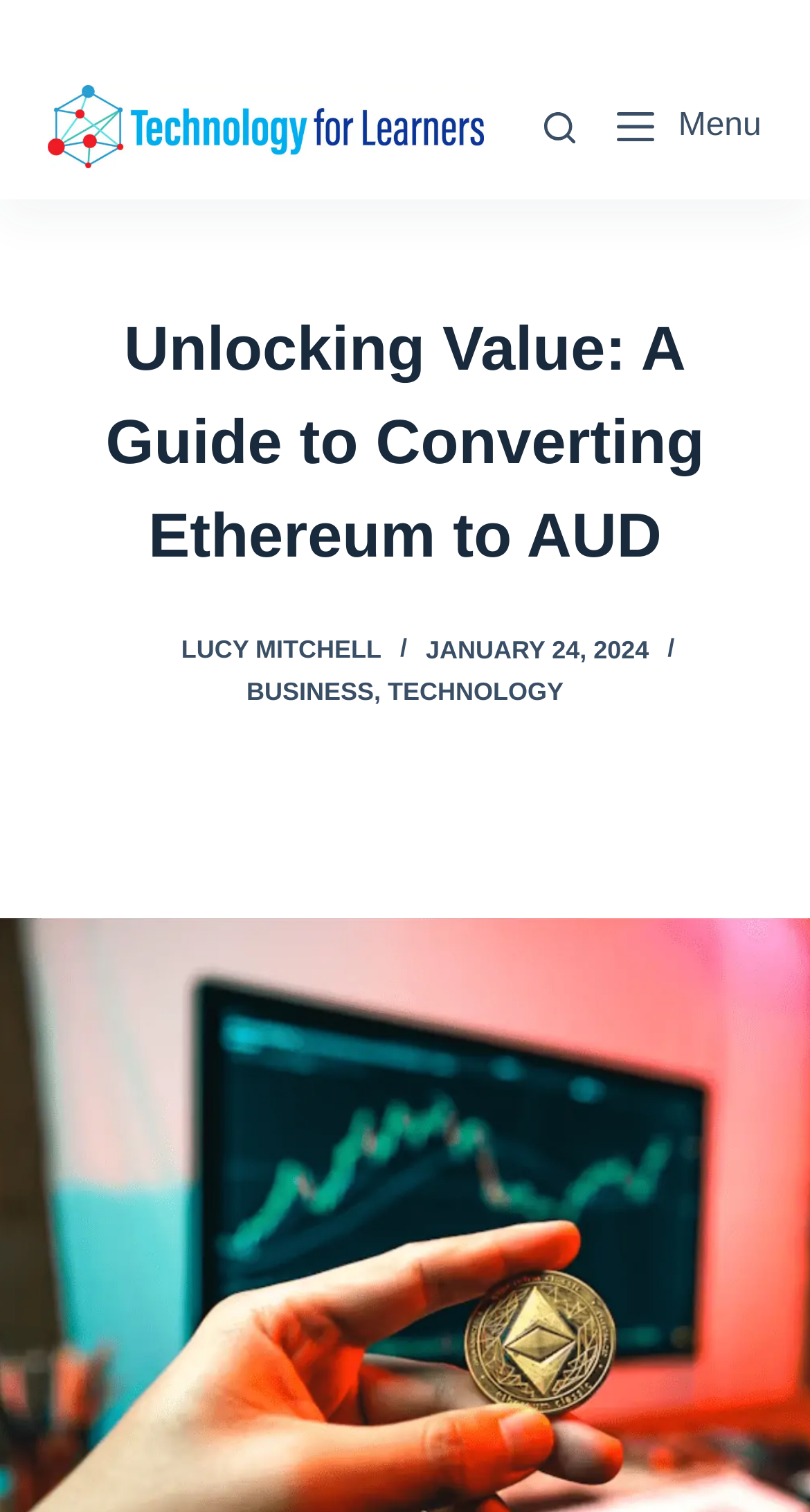Provide your answer in a single word or phrase: 
What is the purpose of the button?

Menu